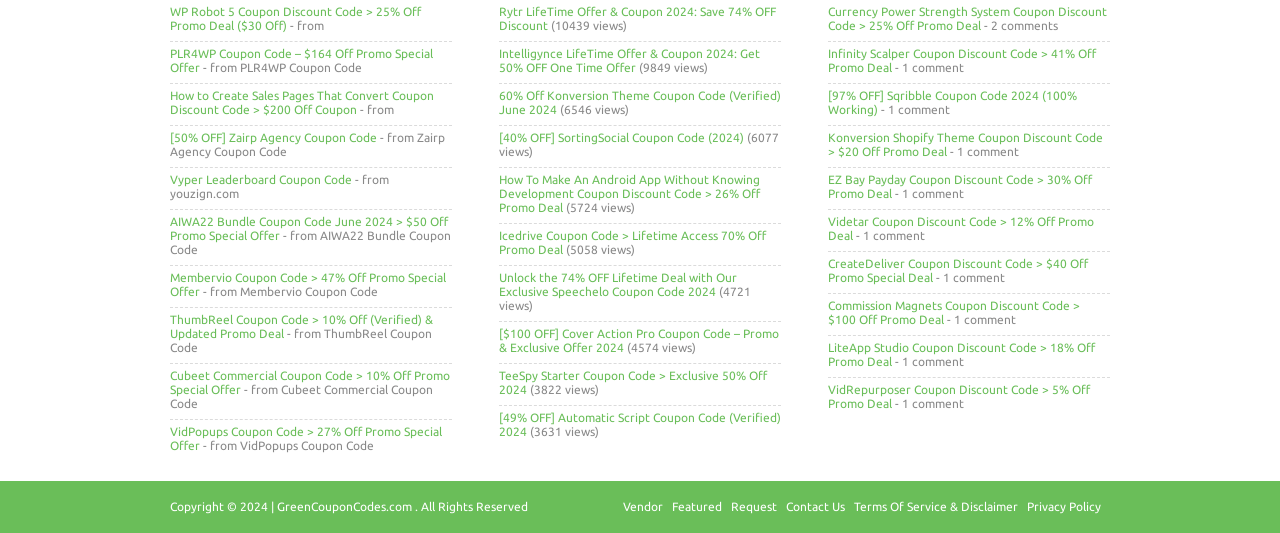Could you find the bounding box coordinates of the clickable area to complete this instruction: "Visit the vendor page"?

[0.487, 0.938, 0.518, 0.963]